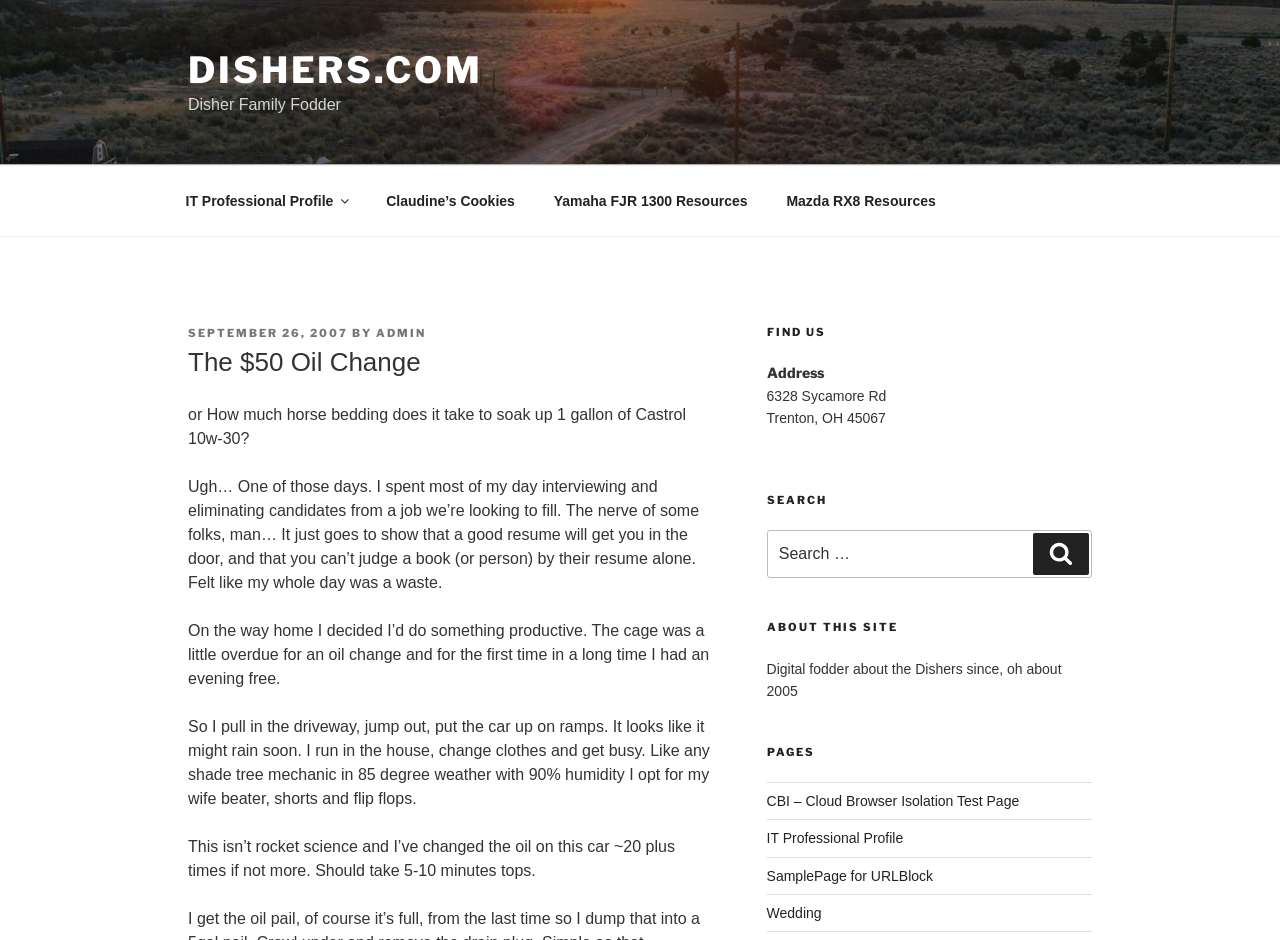Please answer the following question using a single word or phrase: 
What is the author's occupation?

IT Professional